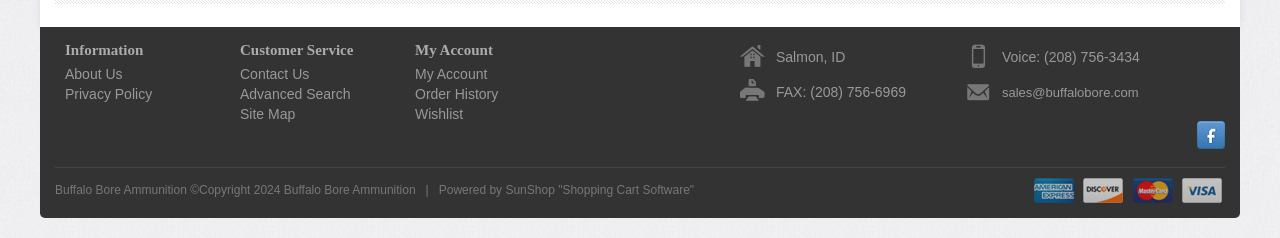Find the bounding box coordinates of the element to click in order to complete the given instruction: "Go to Contact Us."

[0.184, 0.269, 0.301, 0.353]